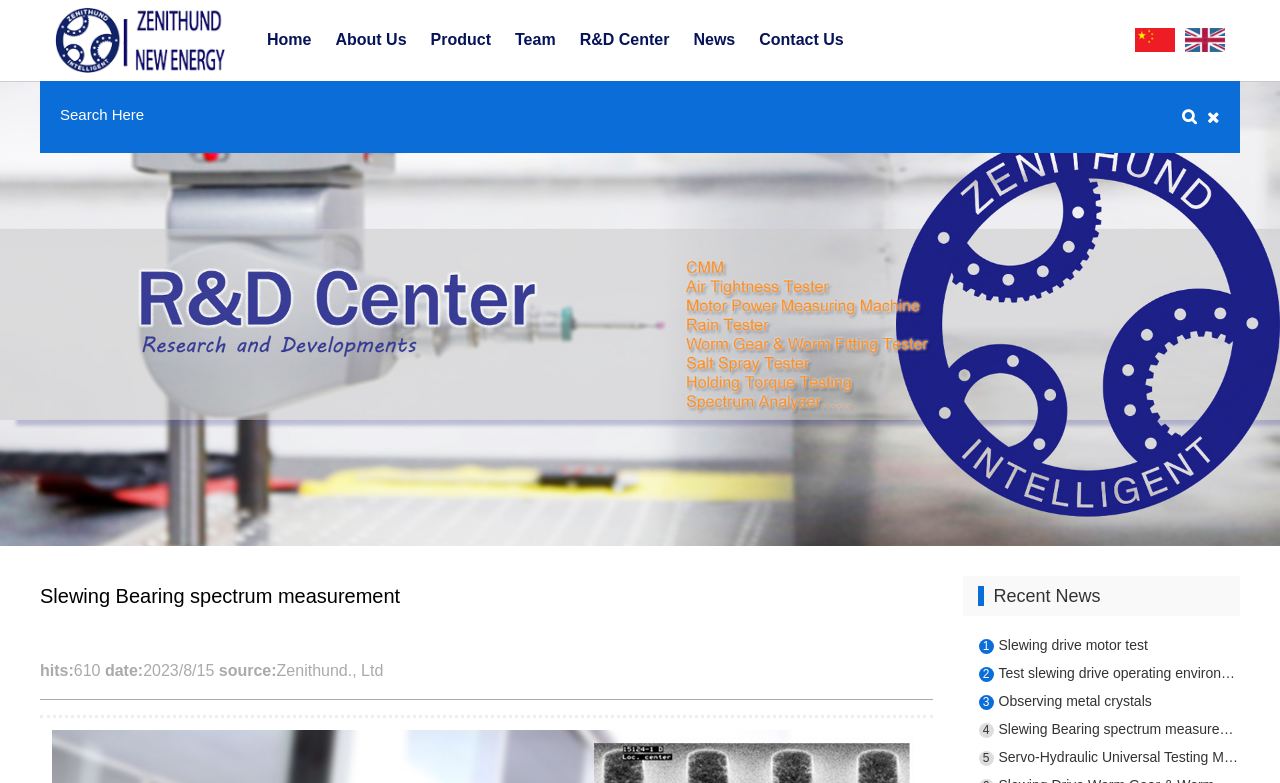Analyze the image and answer the question with as much detail as possible: 
What is the date of the 'Slewing Bearing spectrum measurement' article?

I found the date of the article by looking at the metadata below the article title, where I saw the text 'date: 2023/8/15'.